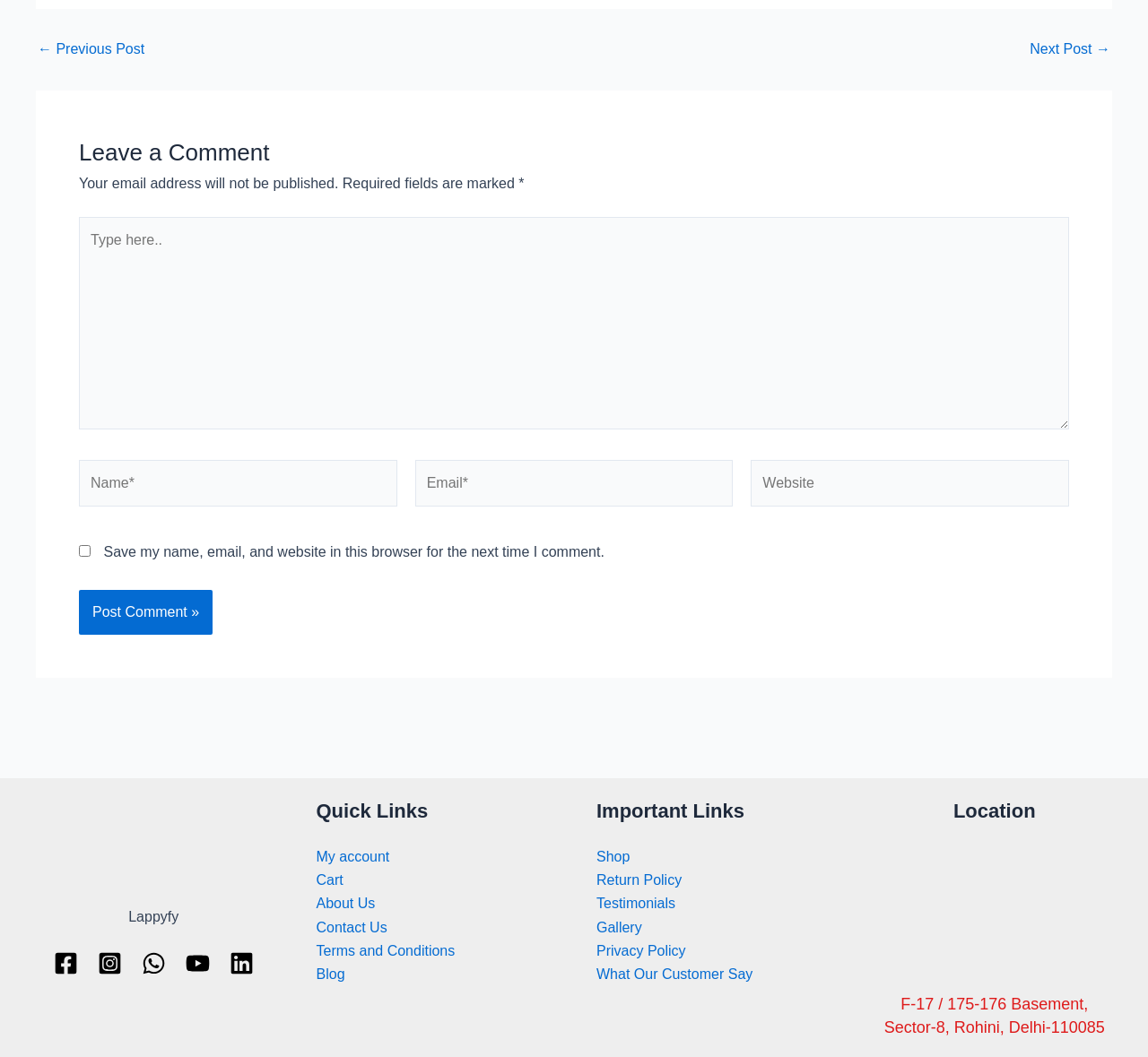Provide the bounding box coordinates in the format (top-left x, top-left y, bottom-right x, bottom-right y). All values are floating point numbers between 0 and 1. Determine the bounding box coordinate of the UI element described as: WORLD

None